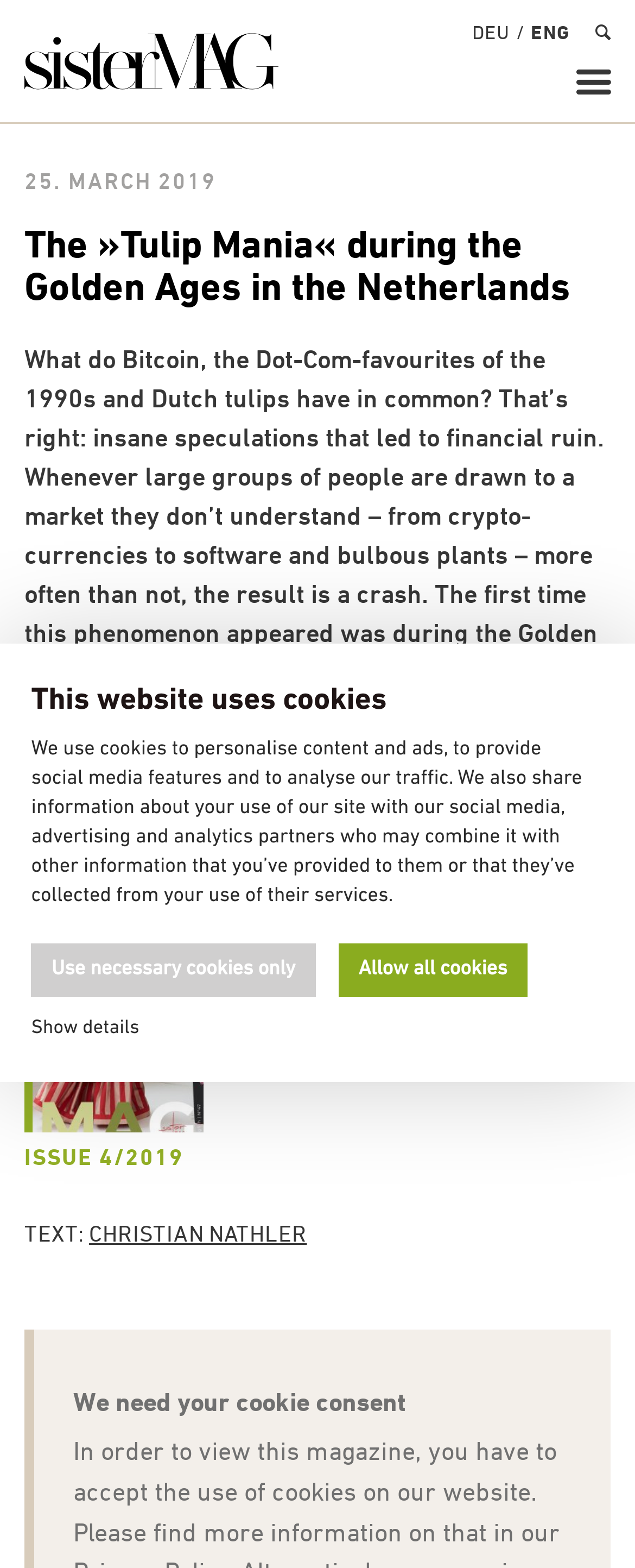Please answer the following question using a single word or phrase: 
What is the name of the magazine?

sisterMAG